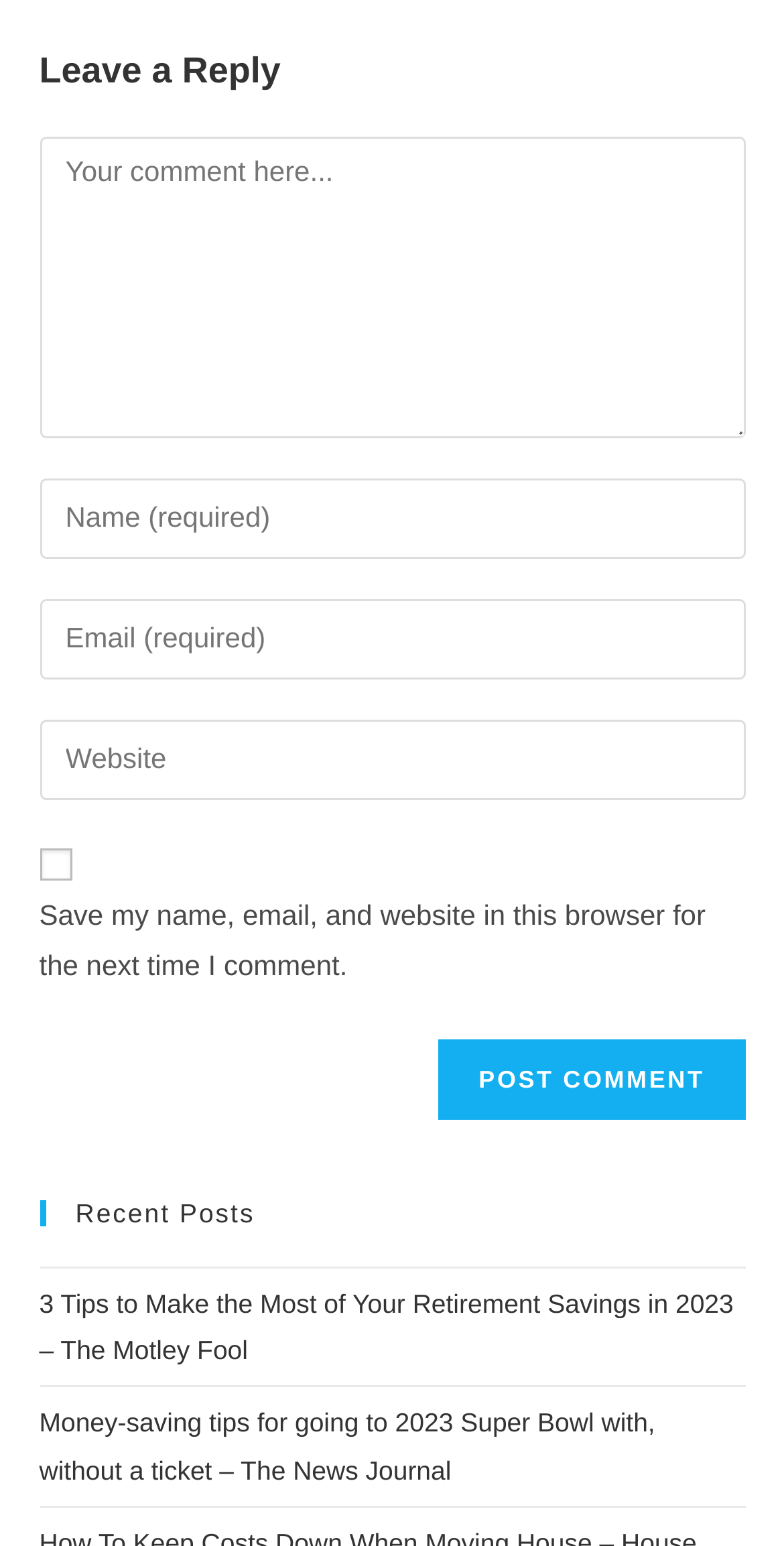Using the format (top-left x, top-left y, bottom-right x, bottom-right y), provide the bounding box coordinates for the described UI element. All values should be floating point numbers between 0 and 1: parent_node: Search for: value="Search"

None